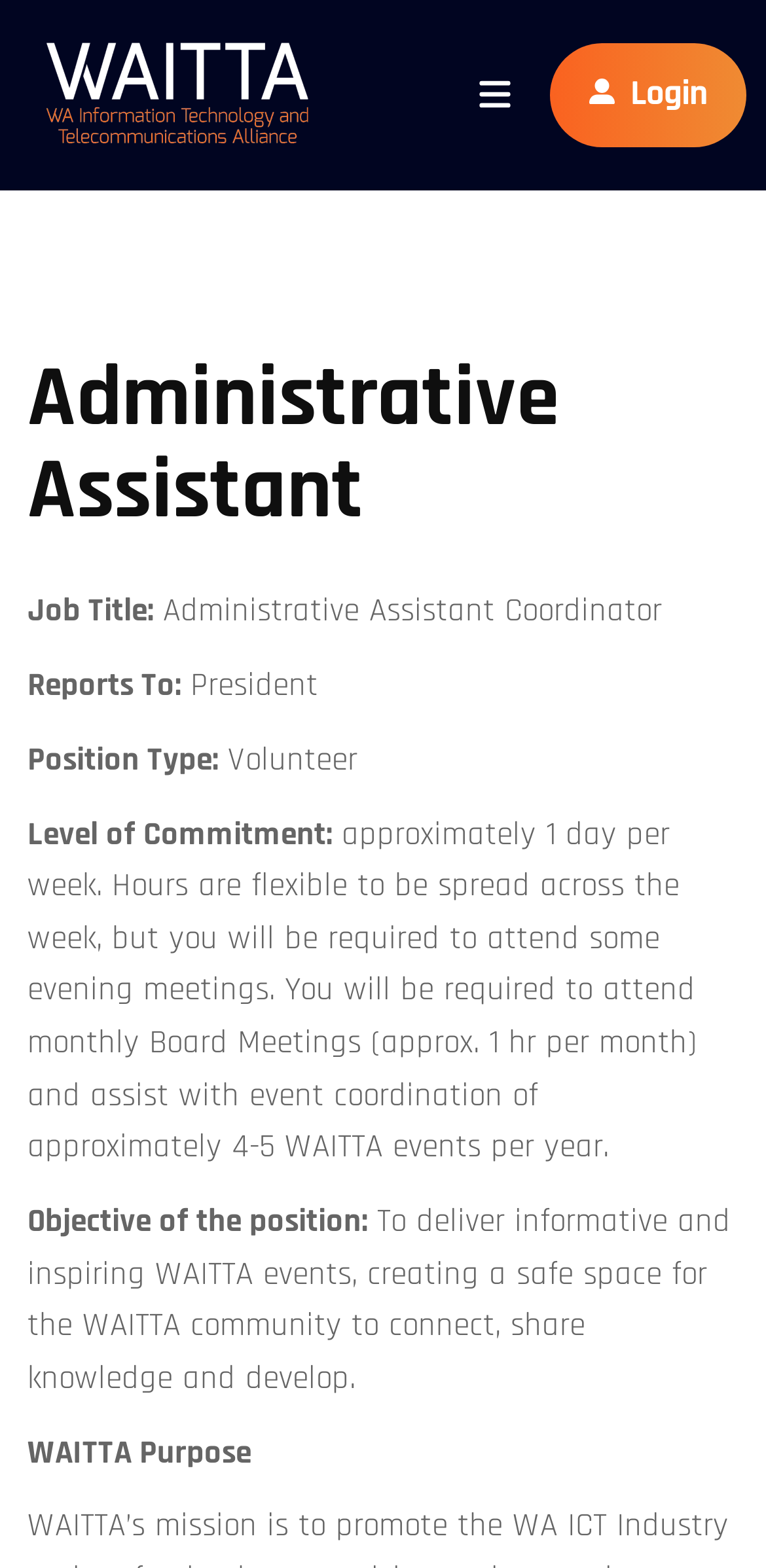How many hours per week is the administrative assistant required to work?
Please ensure your answer to the question is detailed and covers all necessary aspects.

I found the answer by looking at the 'Level of Commitment:' section, which is a StaticText element with the text 'Level of Commitment:', and then I looked at the next element, which is another StaticText element with the text 'approximately 1 day per week...'.